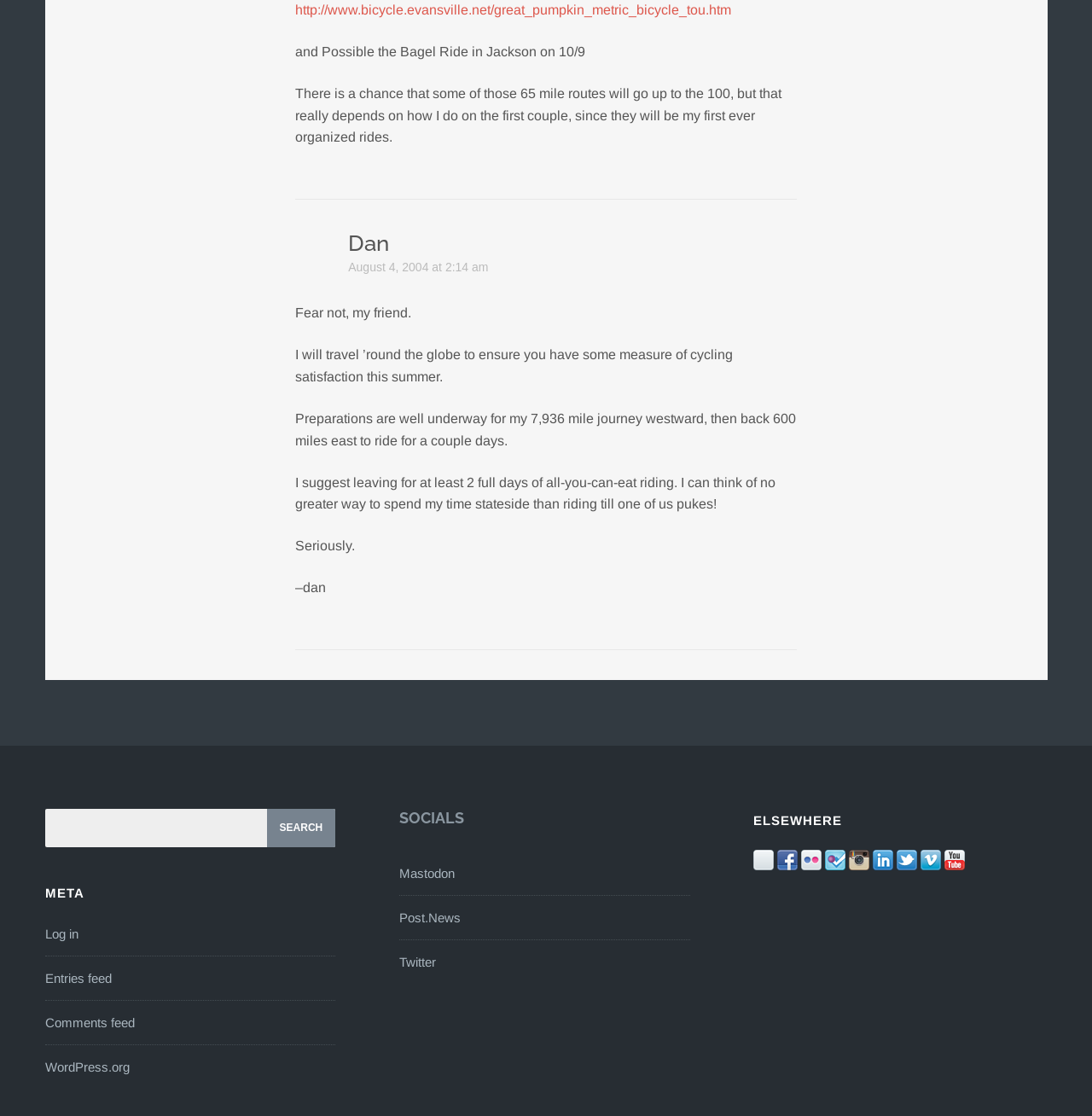Please specify the bounding box coordinates of the clickable region to carry out the following instruction: "Follow on Mastodon". The coordinates should be four float numbers between 0 and 1, in the format [left, top, right, bottom].

[0.365, 0.776, 0.416, 0.789]